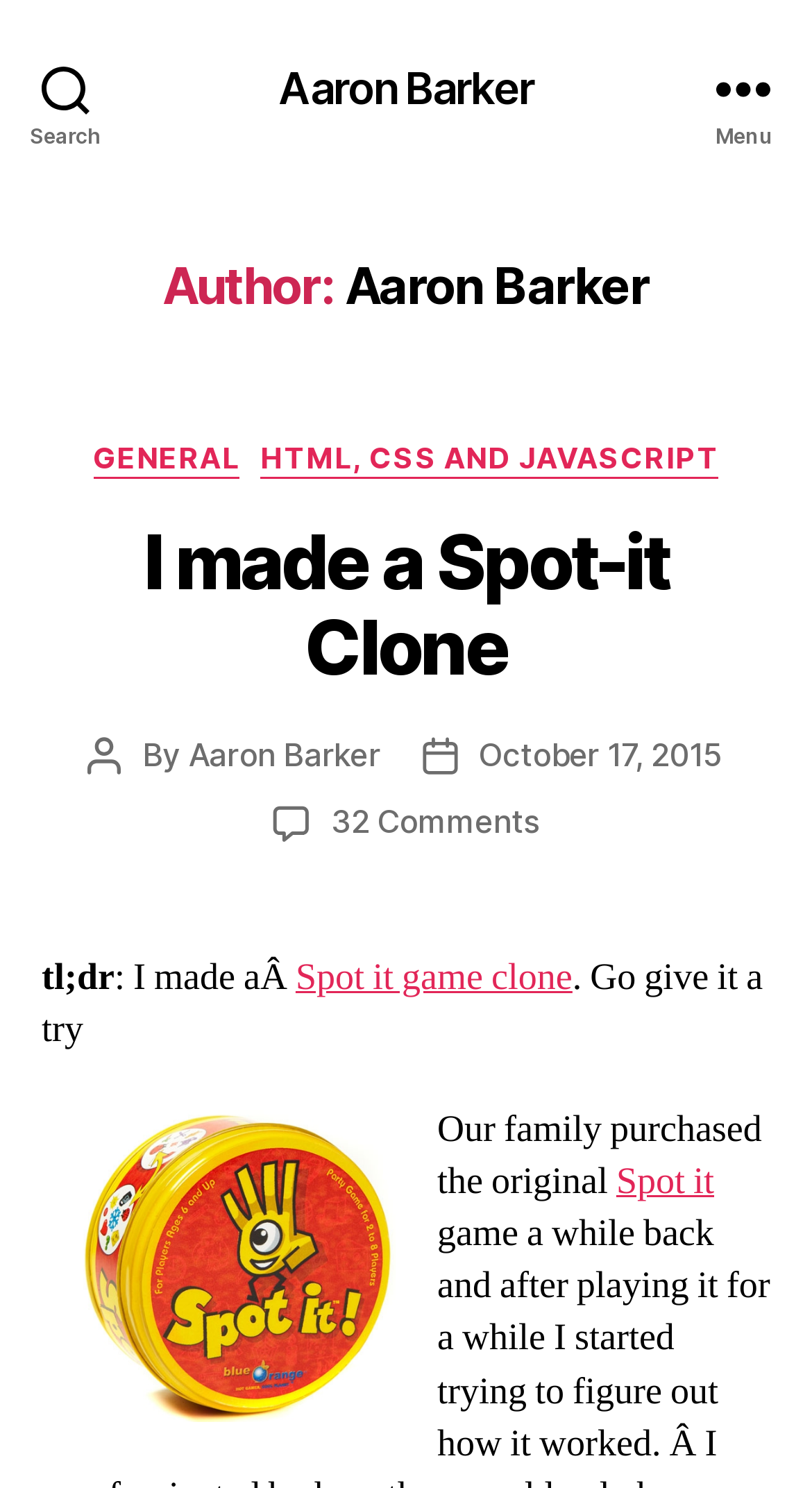What is the title of this post?
Answer the question in as much detail as possible.

The title of this post can be found in the header section of the webpage, where it says 'I made a Spot-it Clone'. This title is also linked to the same page, indicating that it is the title of the current post.